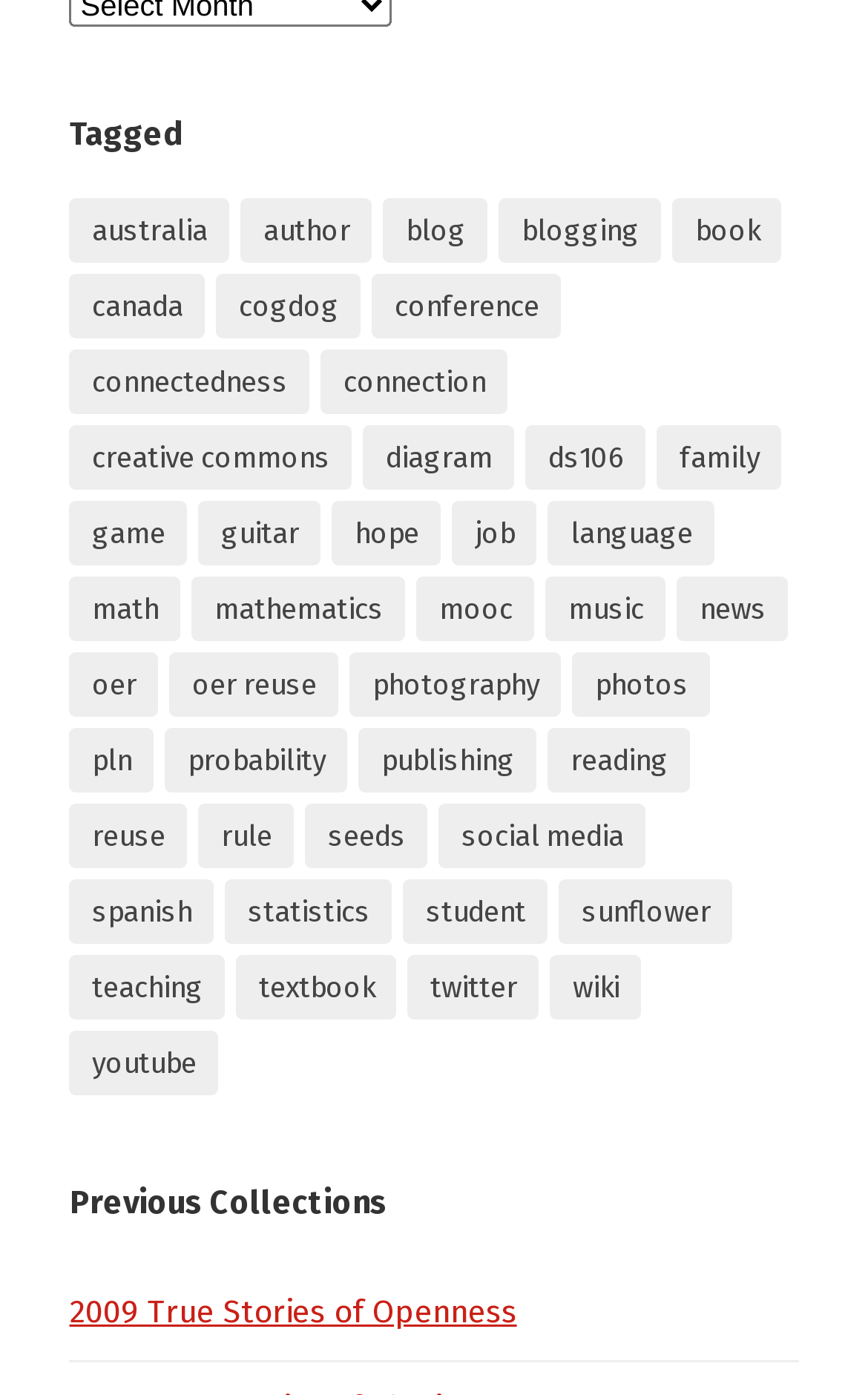How many links are on this webpage?
Using the image, provide a concise answer in one word or a short phrase.

293